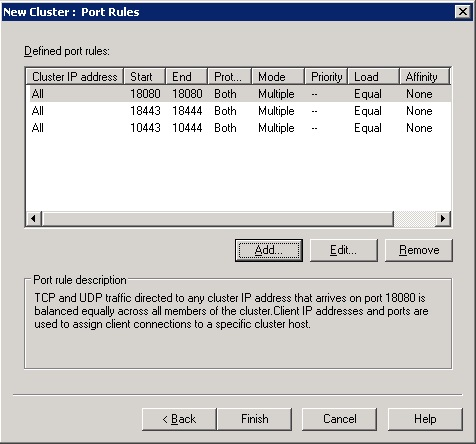Please provide a comprehensive answer to the question based on the screenshot: What is the function of the 'Add' button?

The 'Add' button is part of the interface that allows users to create new port rules, which can be used to configure the cluster system and manage network ports.